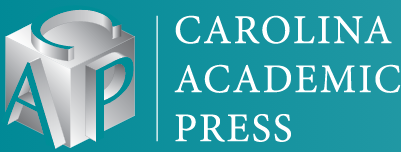Refer to the image and provide an in-depth answer to the question: 
What type of font is used for the full name?

The full name 'Carolina Academic Press' is displayed to the right in a clean, sans-serif font.